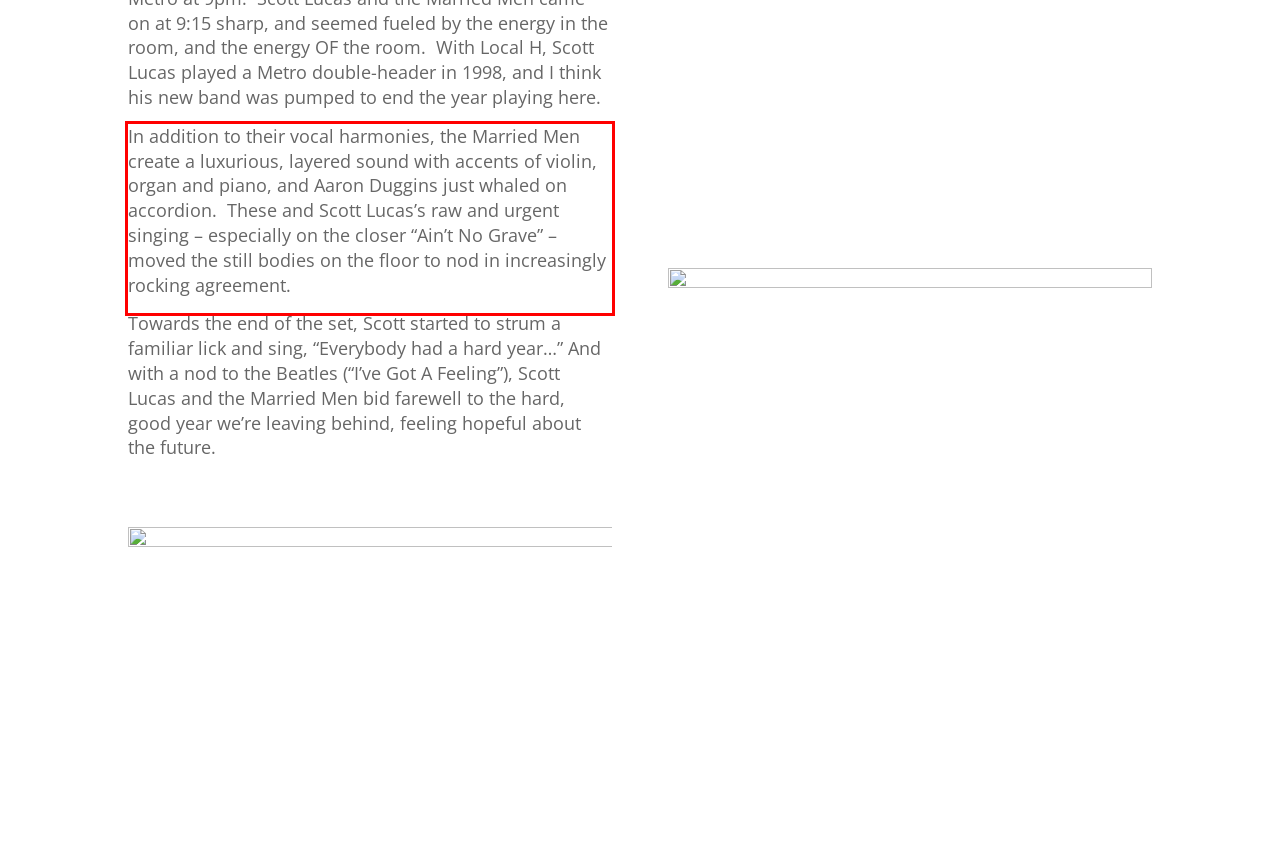Within the screenshot of the webpage, there is a red rectangle. Please recognize and generate the text content inside this red bounding box.

In addition to their vocal harmonies, the Married Men create a luxurious, layered sound with accents of violin, organ and piano, and Aaron Duggins just whaled on accordion. These and Scott Lucas’s raw and urgent singing – especially on the closer “Ain’t No Grave” – moved the still bodies on the floor to nod in increasingly rocking agreement.